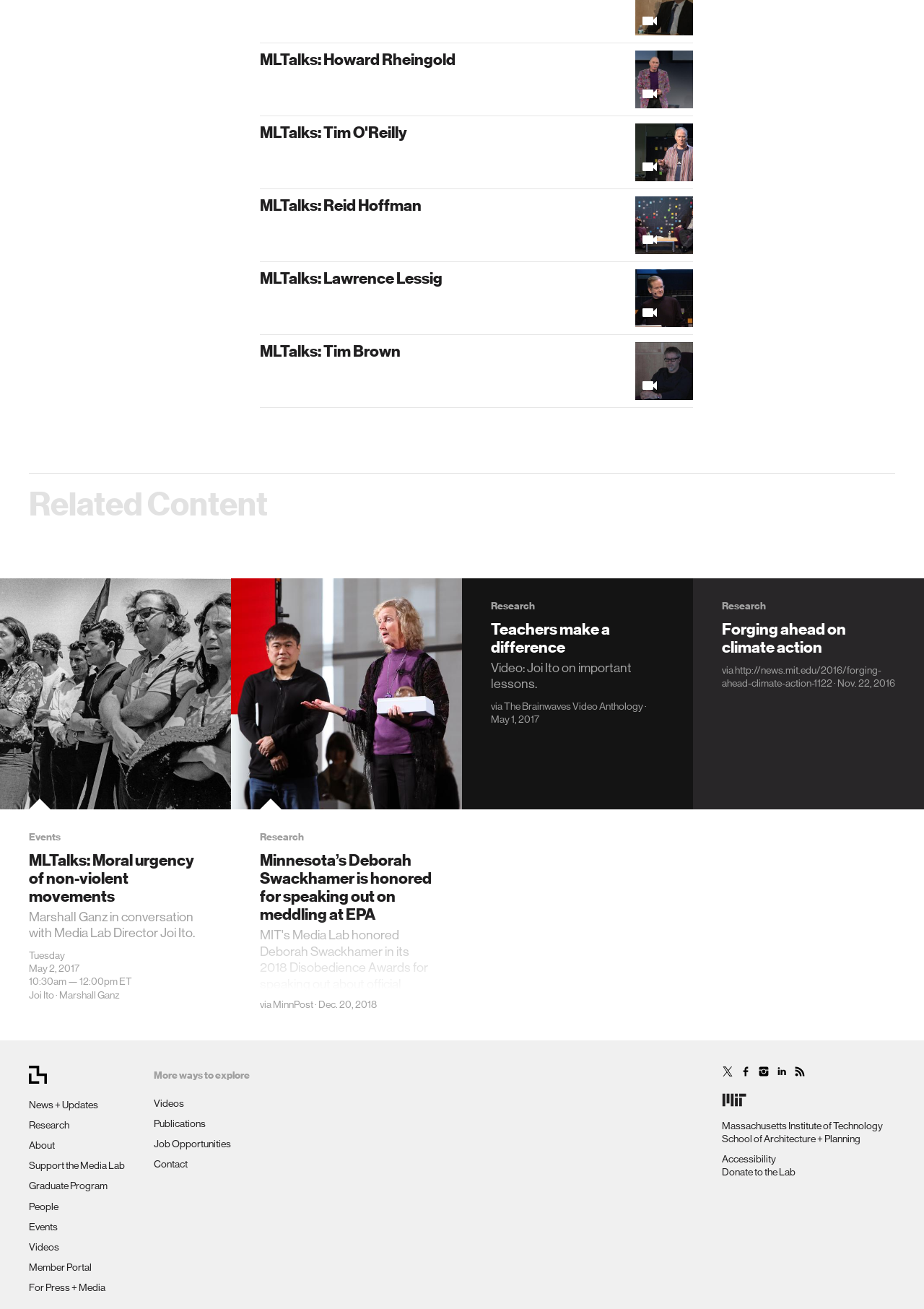What is the topic of the MLTalks event?
Based on the visual details in the image, please answer the question thoroughly.

I found the answer by looking at the link 'MLTalks: Moral urgency of non-violent movements Marshall Ganz in conversation with Media Lab Director Joi Ito.' which is located under the 'Related Content' section. The topic of the MLTalks event is 'Moral urgency of non-violent movements'.